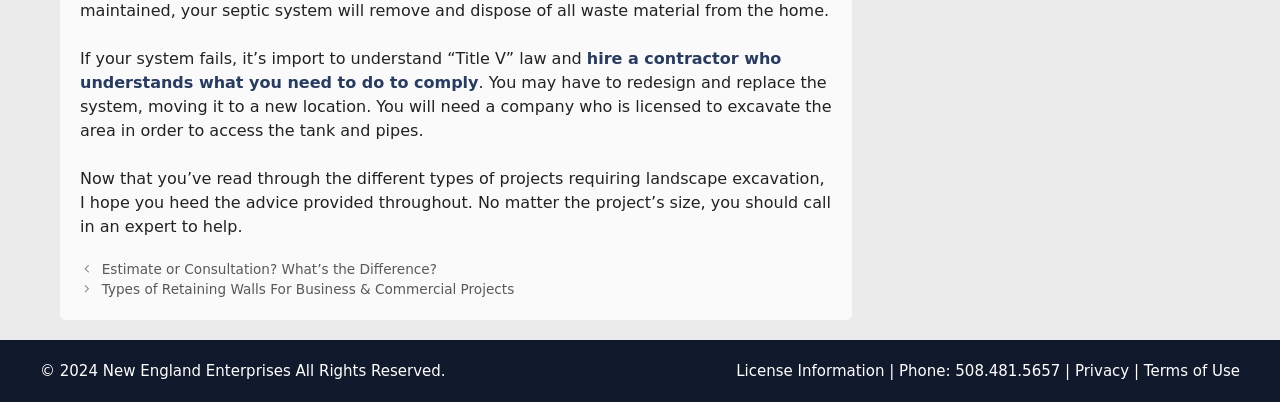Give a concise answer of one word or phrase to the question: 
What type of company is needed to access the tank and pipes?

licensed to excavate